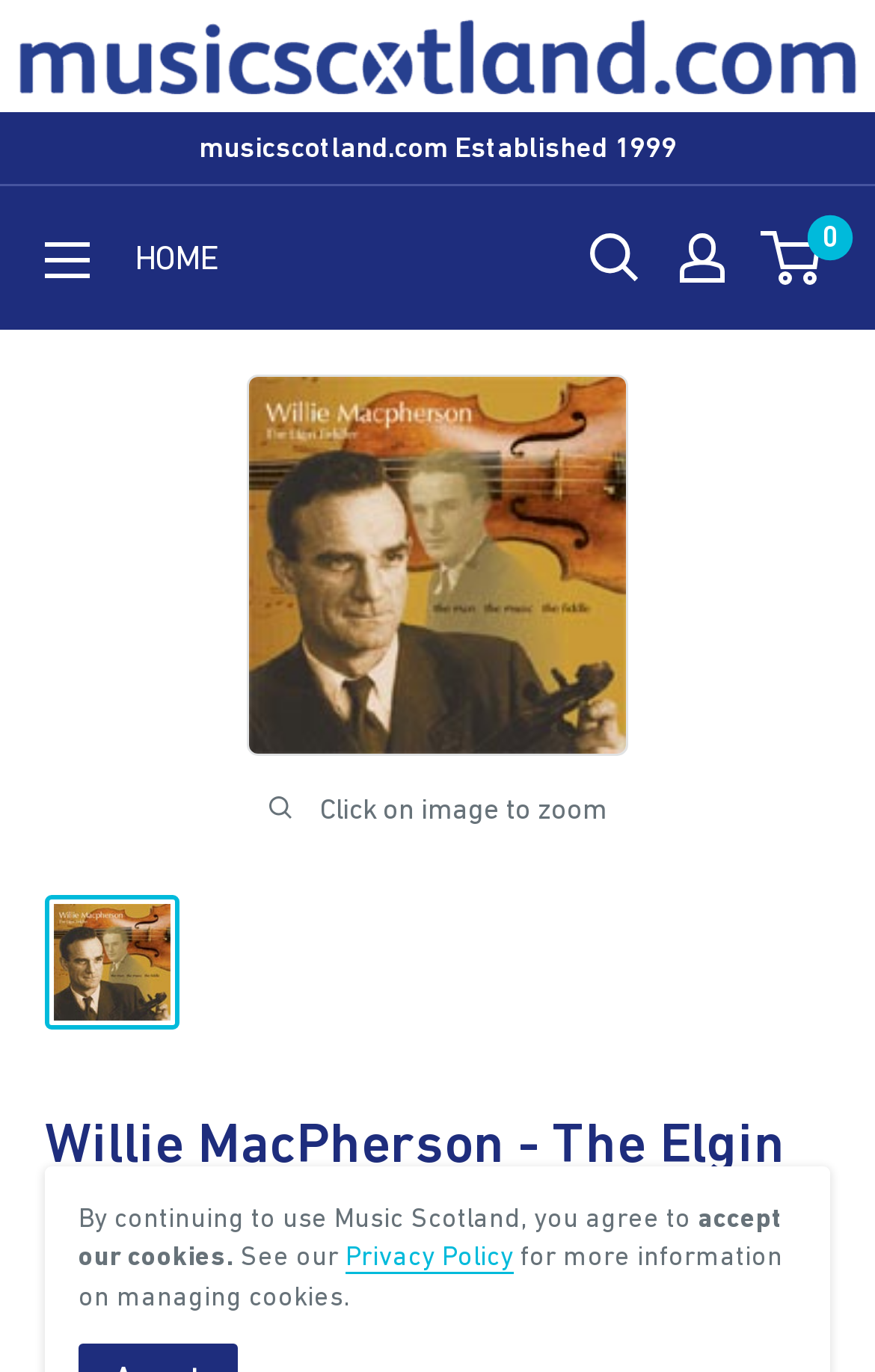Please identify the bounding box coordinates of the area that needs to be clicked to fulfill the following instruction: "Open menu."

[0.051, 0.176, 0.103, 0.202]